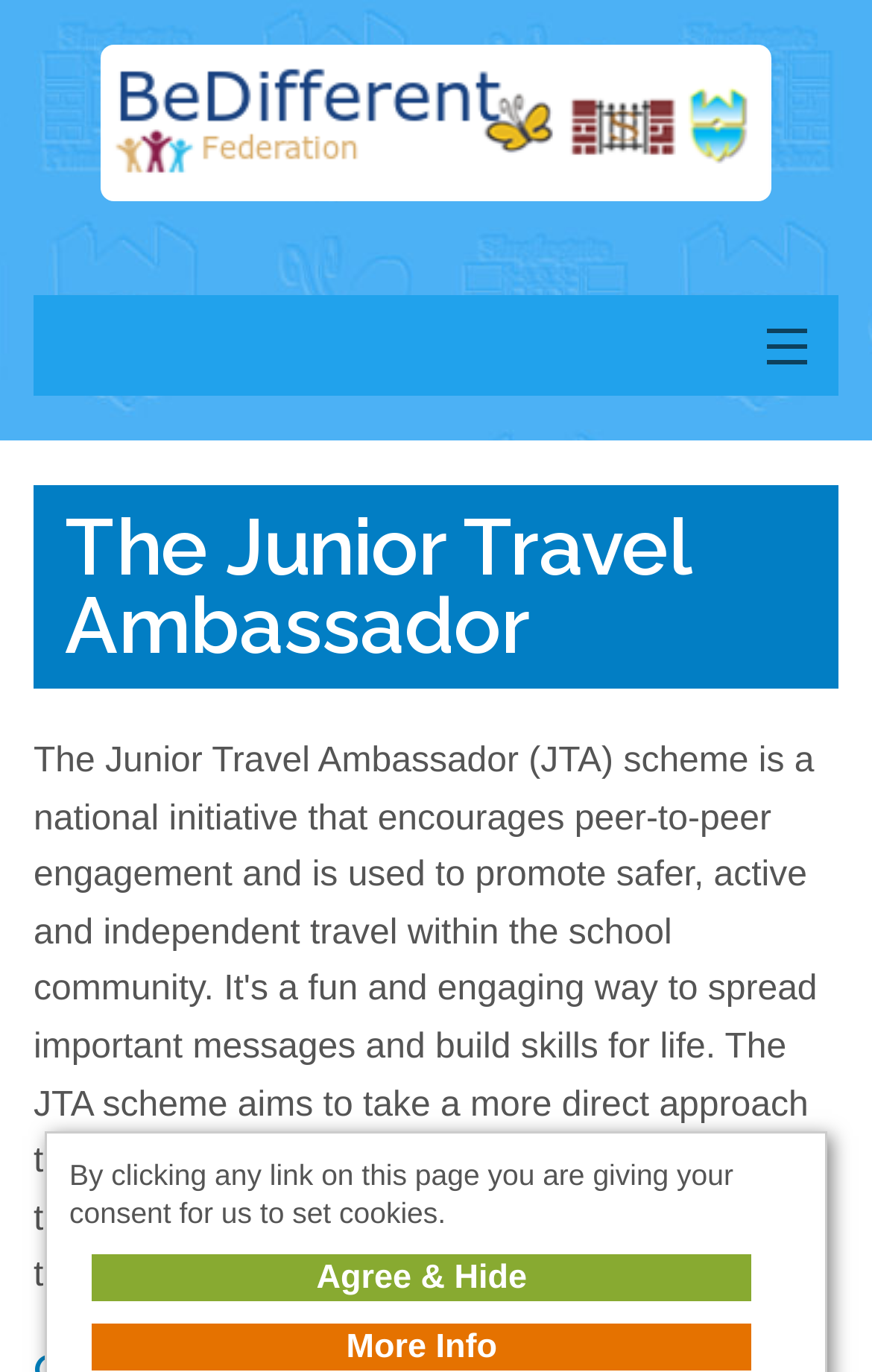Give a detailed account of the webpage.

The webpage appears to be the homepage of the Federation of Lonesome, Singlegate, and William Morris Primary Schools. At the top-left corner, there is a logo image with a corresponding link. Below the logo, there is a horizontal navigation menu with four links: "Home", "Federation", "Our Schools", and "Contact". 

On the top-right corner, there is a heading "The Junior Travel Ambassador". 

At the bottom of the page, there is a notice about cookies, stating "By clicking any link on this page you are giving your consent for us to set cookies." This notice is accompanied by two links: "Agree & Hide" and "More Info".